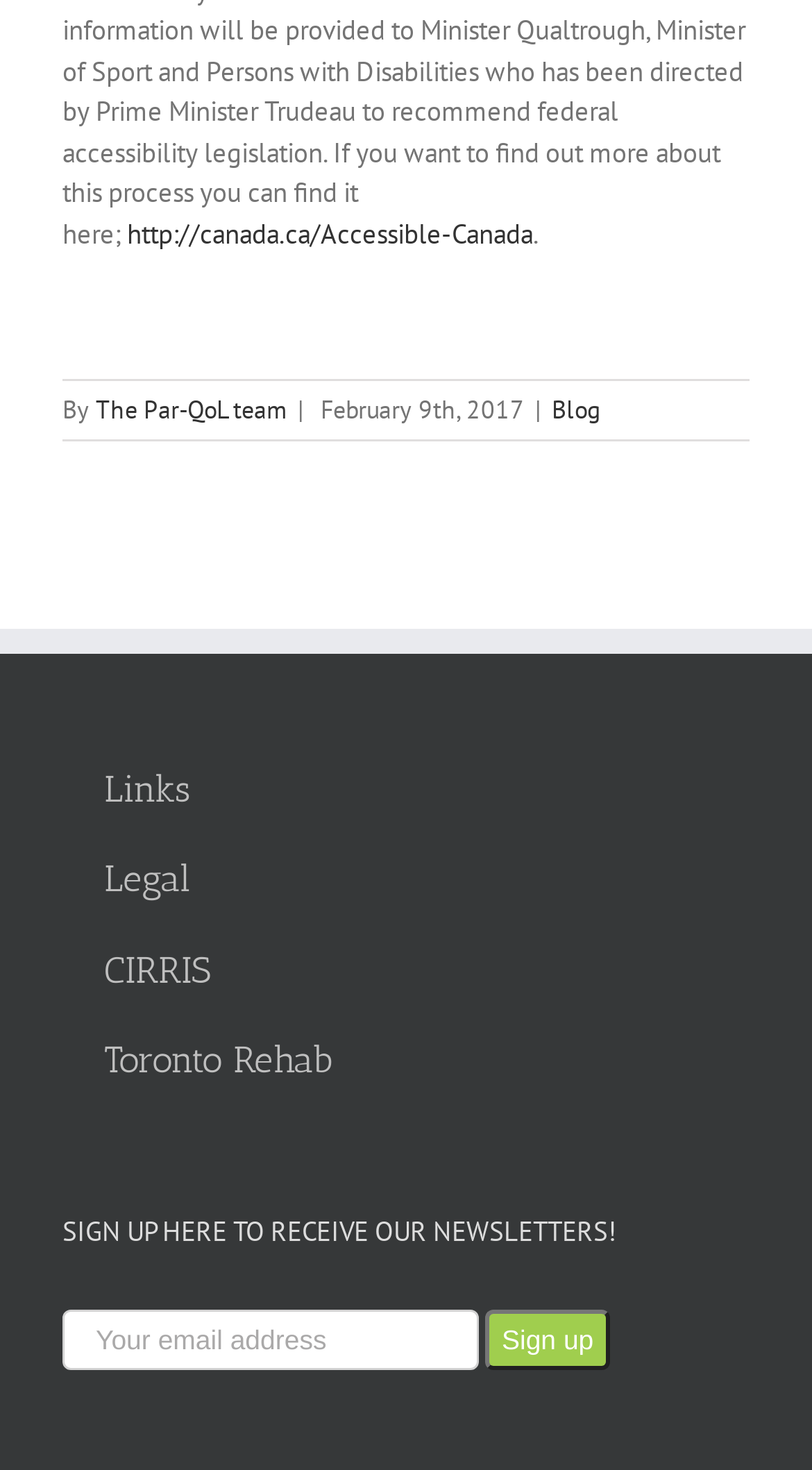Give a concise answer using one word or a phrase to the following question:
What is the call-to-action on the webpage?

Sign up